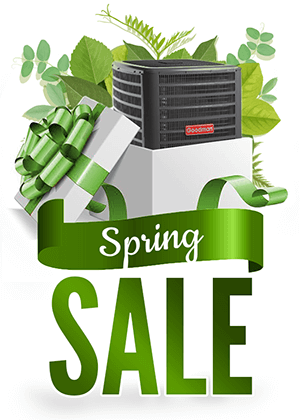Provide a comprehensive description of the image.

The image promotes a "Spring Sale" featuring a Goodman air conditioning unit prominently displayed inside an open gift box adorned with a green ribbon and bow. Surrounding the box are vibrant green leaves, symbolizing renewal and growth, which aligns with the spring theme. The large, bold text "Spring SALE" stands out in a fresh green color, emphasizing the promotion. This visual is part of the marketing efforts for Service First Heating & Air Conditioning, which aims to attract customers looking for great deals on new air conditioners during the spring season.